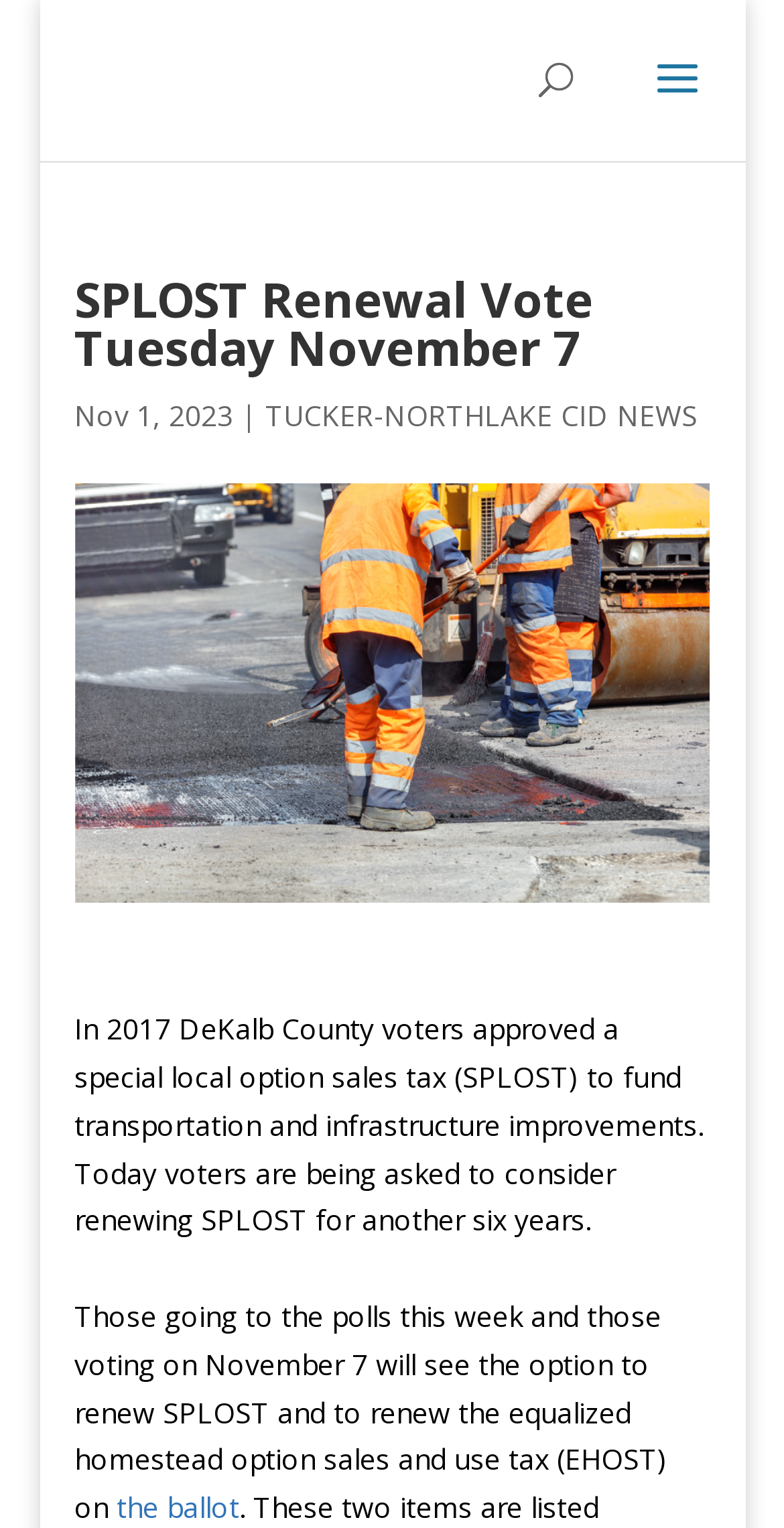When is the SPLOST renewal vote?
From the details in the image, answer the question comprehensively.

The webpage mentions that the SPLOST renewal vote is on Tuesday, November 7, and voters going to the polls this week will also see the option to renew SPLOST on the ballot.